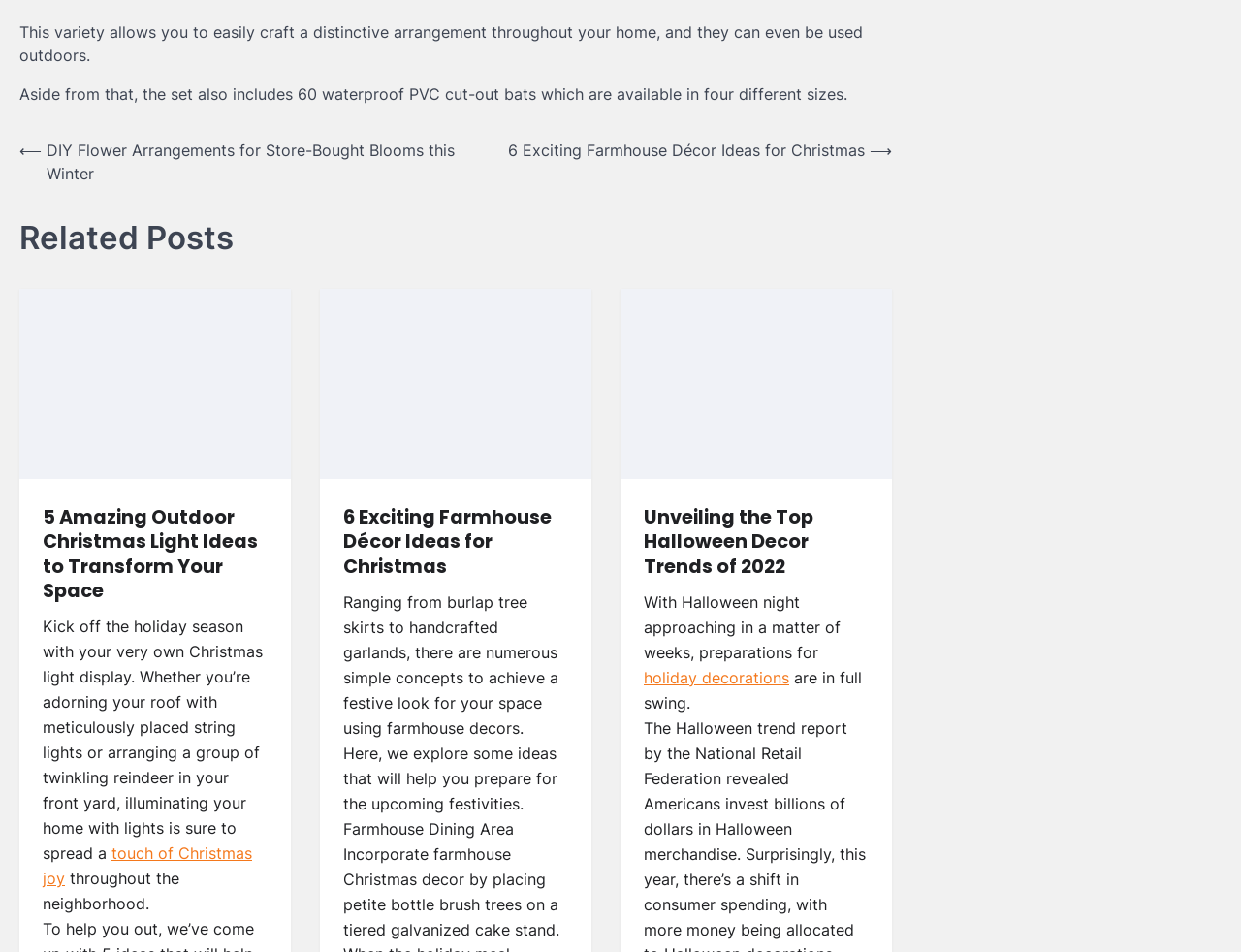What is the topic of the current post?
Look at the image and answer the question using a single word or phrase.

DIY flower arrangements